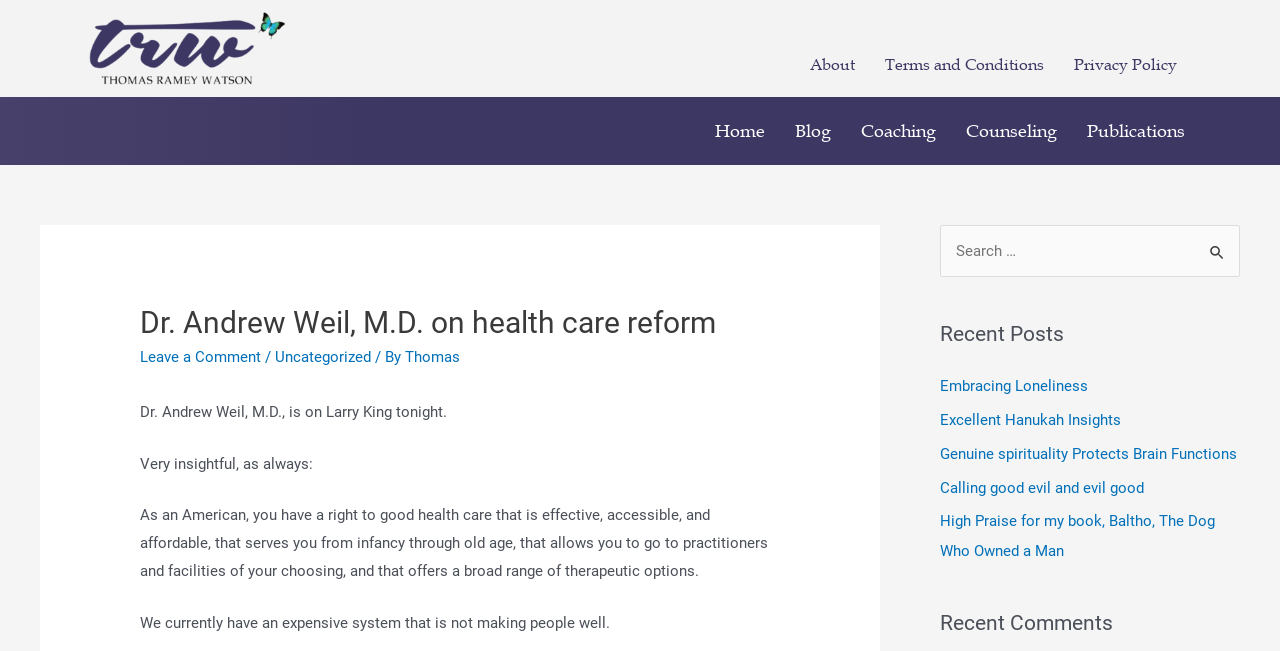Describe every aspect of the webpage in a detailed manner.

This webpage is about Dr. Andrew Weil, M.D., and his views on healthcare reform. At the top, there are several links to different sections of the website, including "About", "Terms and Conditions", "Privacy Policy", "Home", "Blog", "Coaching", "Counseling", and "Publications". 

Below these links, there is a header section with a title "Dr. Andrew Weil, M.D. on health care reform" and a link to "Leave a Comment". The title is followed by a brief description of the article, which mentions Dr. Weil's appearance on Larry King's show. 

The main content of the webpage is a passage written by Dr. Weil, where he expresses his views on the current healthcare system in the United States. He emphasizes the importance of having a healthcare system that is effective, accessible, and affordable for all Americans. 

On the right side of the webpage, there is a search bar with a search button and a magnifying glass icon. Below the search bar, there are three sections: "Recent Posts", "Recent Comments", and another section with no title. The "Recent Posts" section lists five article titles, including "Embracing Loneliness", "Excellent Hanukah Insights", and "Genuine spirituality Protects Brain Functions".